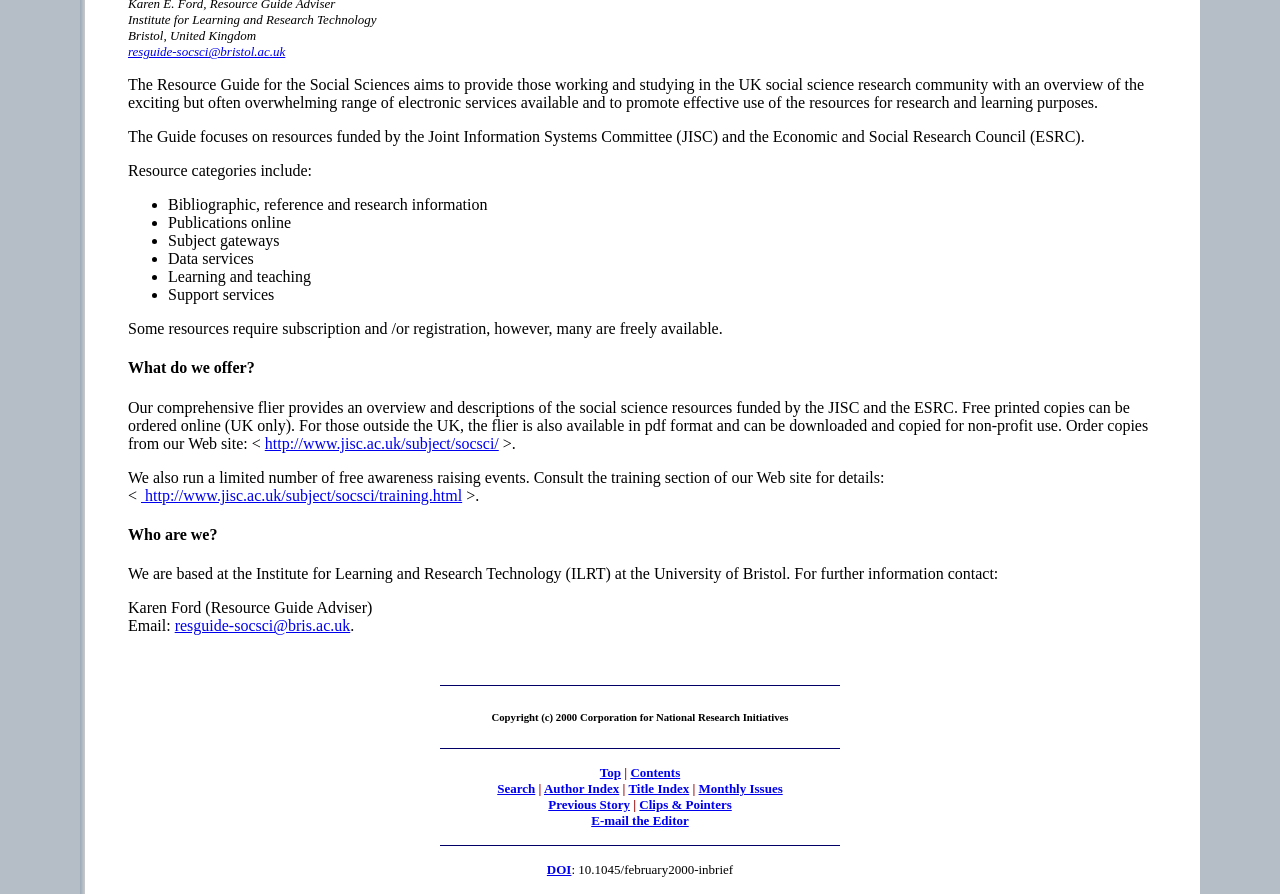Based on the image, provide a detailed and complete answer to the question: 
What are the resource categories?

The question asks for the resource categories, which can be found in the list of StaticText elements following the text 'Resource categories include:'.